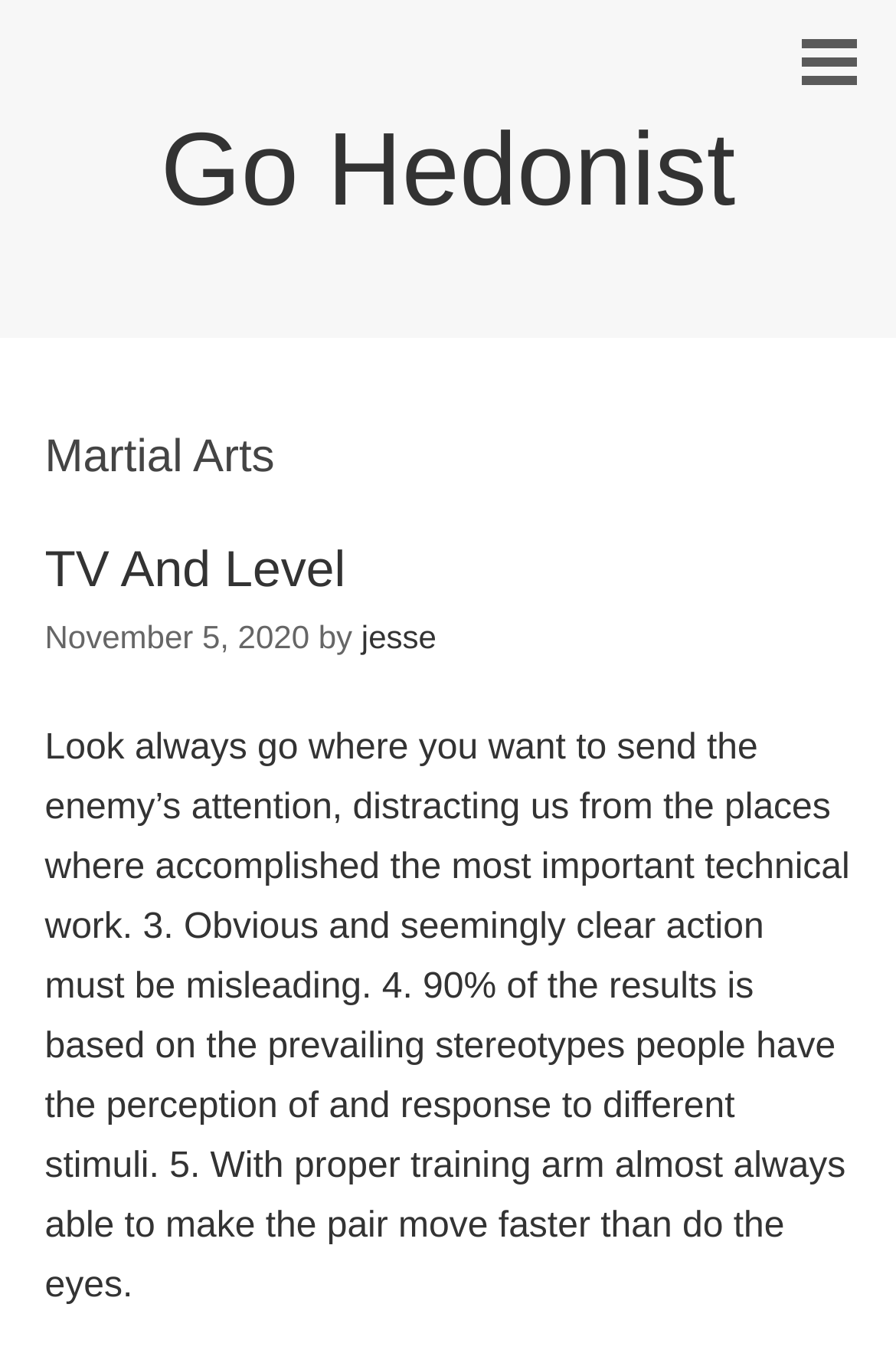How many principles are mentioned in the webpage's text?
Please respond to the question with as much detail as possible.

The webpage's text mentions five principles or strategies related to martial arts, which are numbered from 1 to 5 and provide advice on how to distract opponents and make quick movements.